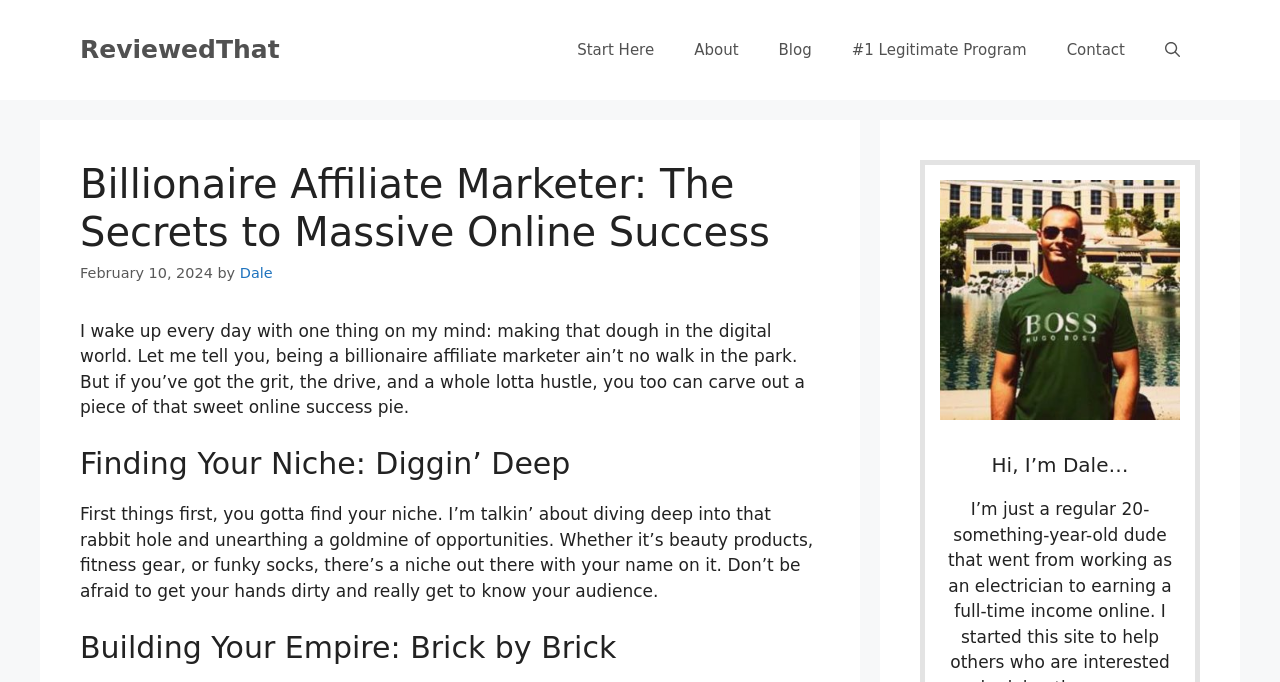Refer to the screenshot and answer the following question in detail:
What is the date mentioned in the article?

The date is mentioned in the article, specifically in the section above the main heading, which indicates when the article was published.